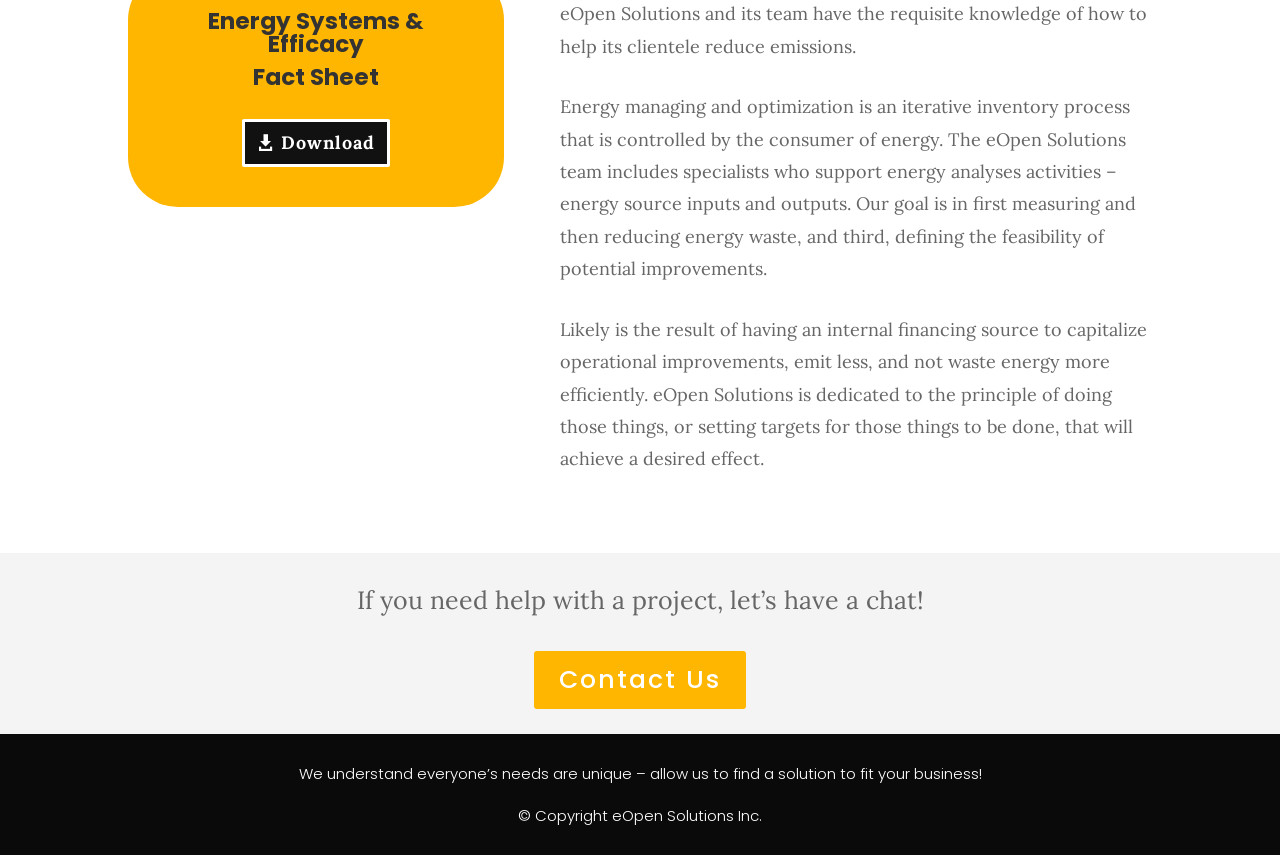Extract the bounding box coordinates for the described element: "Download". The coordinates should be represented as four float numbers between 0 and 1: [left, top, right, bottom].

[0.189, 0.139, 0.305, 0.195]